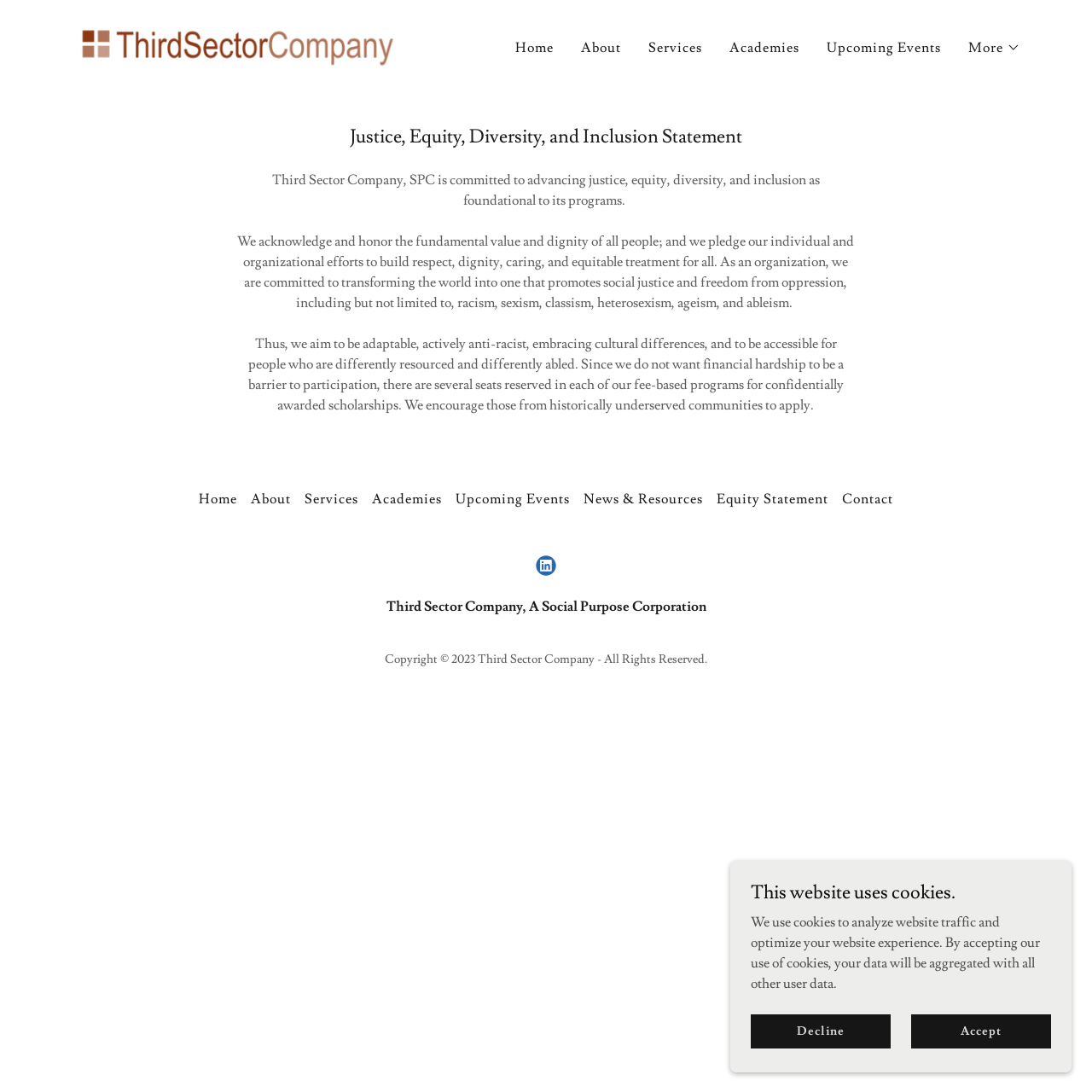Determine the bounding box coordinates for the HTML element described here: "News & Resources".

[0.528, 0.443, 0.65, 0.471]